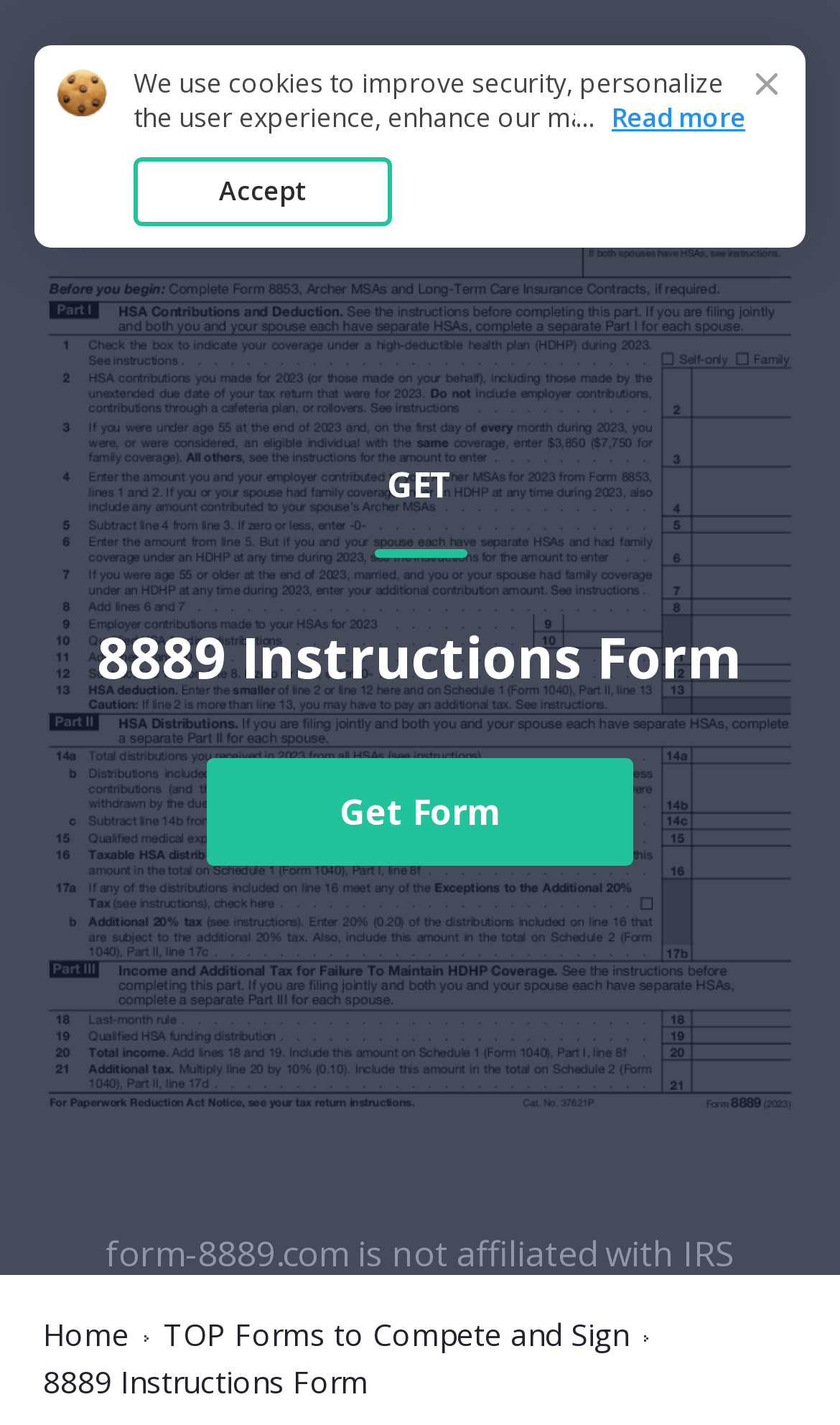What is the category of the form?
Deliver a detailed and extensive answer to the question.

The category of the form can be inferred by looking at the link element with the text 'GET 8889 Instructions Form Get Form form-8889.com is not affiliated with IRS'. The mention of 'IRS' suggests that the form is related to taxes, and therefore, it can be categorized as a tax form.